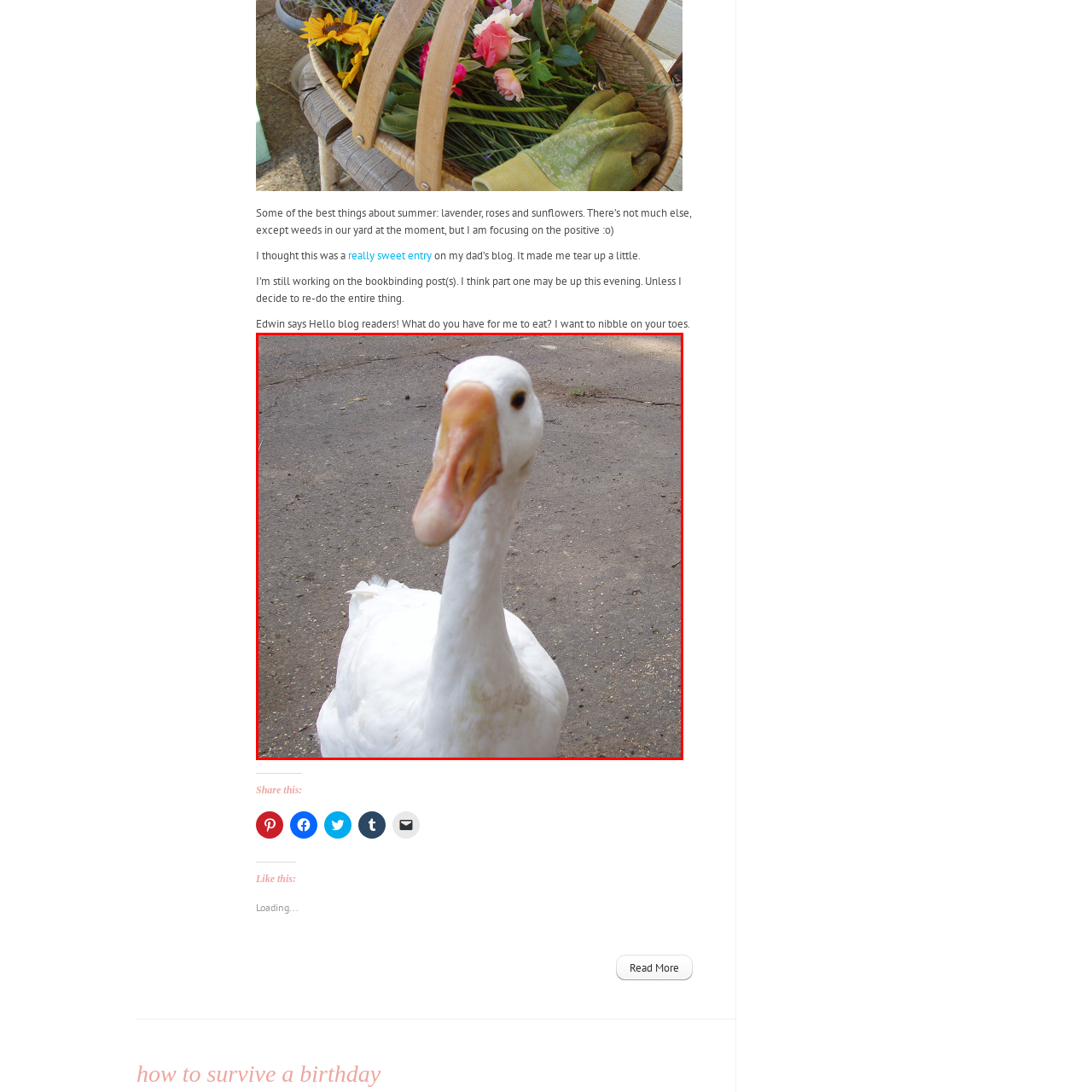Create a detailed narrative describing the image bounded by the red box.

The image features a close-up view of a white goose, showcasing its distinct features including a long neck and an expressive face. The goose’s soft white feathers contrast with its bright orange beak, which stands out prominently. Its inquisitive gaze gives it a playful charm, inviting interaction. This lively bird appears to be in a natural outdoor setting, perhaps wandering nearby, embodying the light-hearted spirit of summer days. The overall composition captures the essence of simple, joyful moments often experienced in nature.